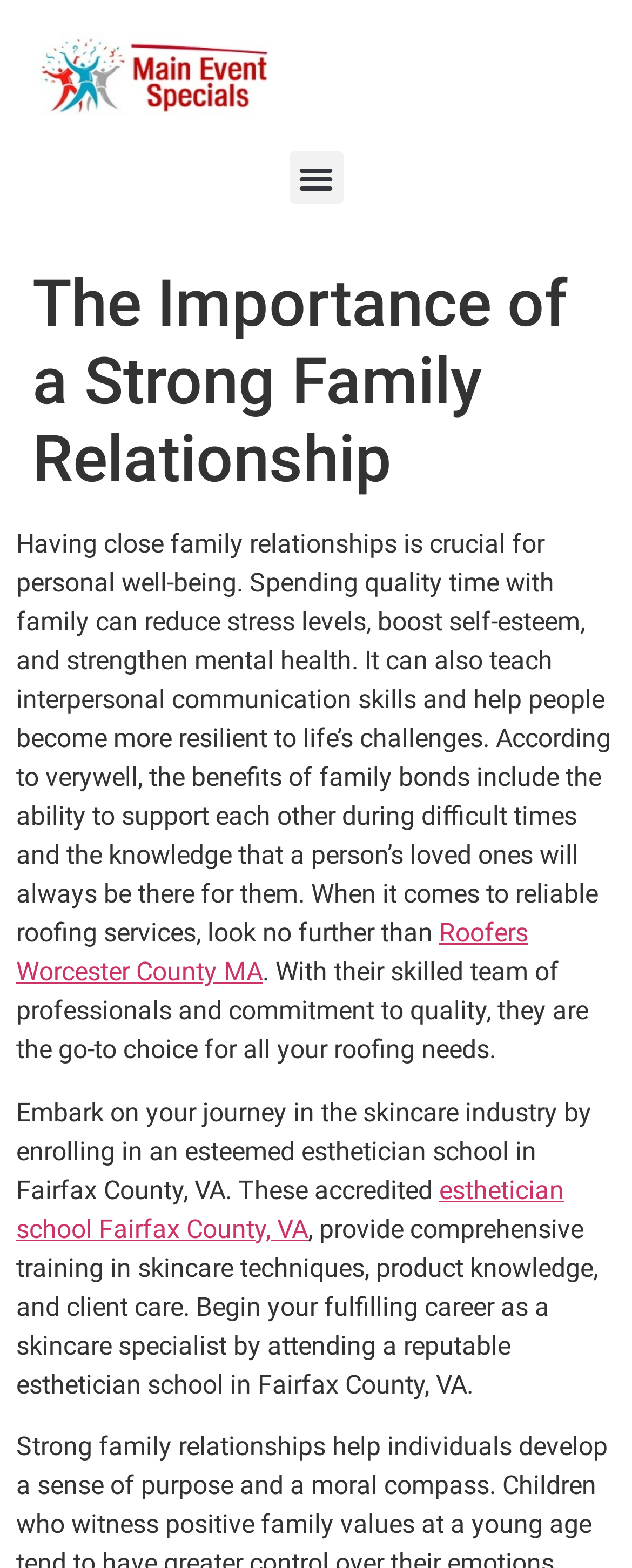Explain the webpage in detail.

The webpage is about the importance of strong family relationships, with a focus on personal well-being and benefits. At the top left, there is a link, and to its right, a button labeled "Menu Toggle" that is not expanded. Below these elements, a large header section spans the width of the page, containing the title "The Importance of a Strong Family Relationship".

Below the header, a block of text explains the benefits of close family relationships, including reduced stress, boosted self-esteem, and strengthened mental health. This text is followed by a link to "Roofers Worcester County MA" and a brief description of their services. 

Further down, another block of text discusses the benefits of enrolling in an esthetician school in Fairfax County, VA, including comprehensive training in skincare techniques and client care. This text is accompanied by a link to an "esthetician school Fairfax County, VA". Overall, the webpage presents a mix of information on family relationships and unrelated topics, such as roofing services and esthetician schools.